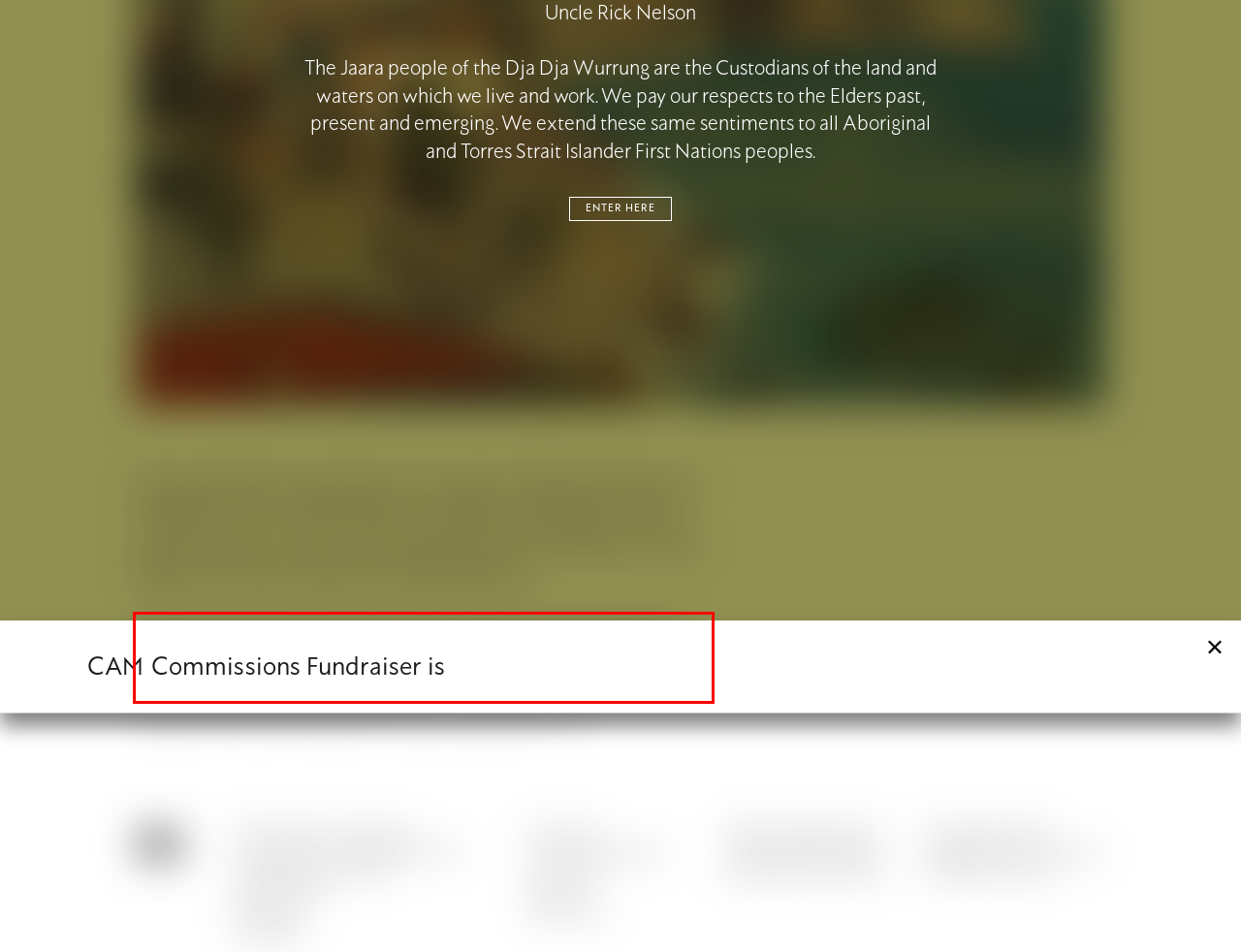Within the screenshot of a webpage, identify the red bounding box and perform OCR to capture the text content it contains.

It also looks at the work of tonalists Justus Jorgensen, Colin Colahan and Harley Griffiths to ‘debunk’ art historians criticisms of their work and reasserts their progressive conceptual thought with a stronger use of colour not normally associated with this group of painters.